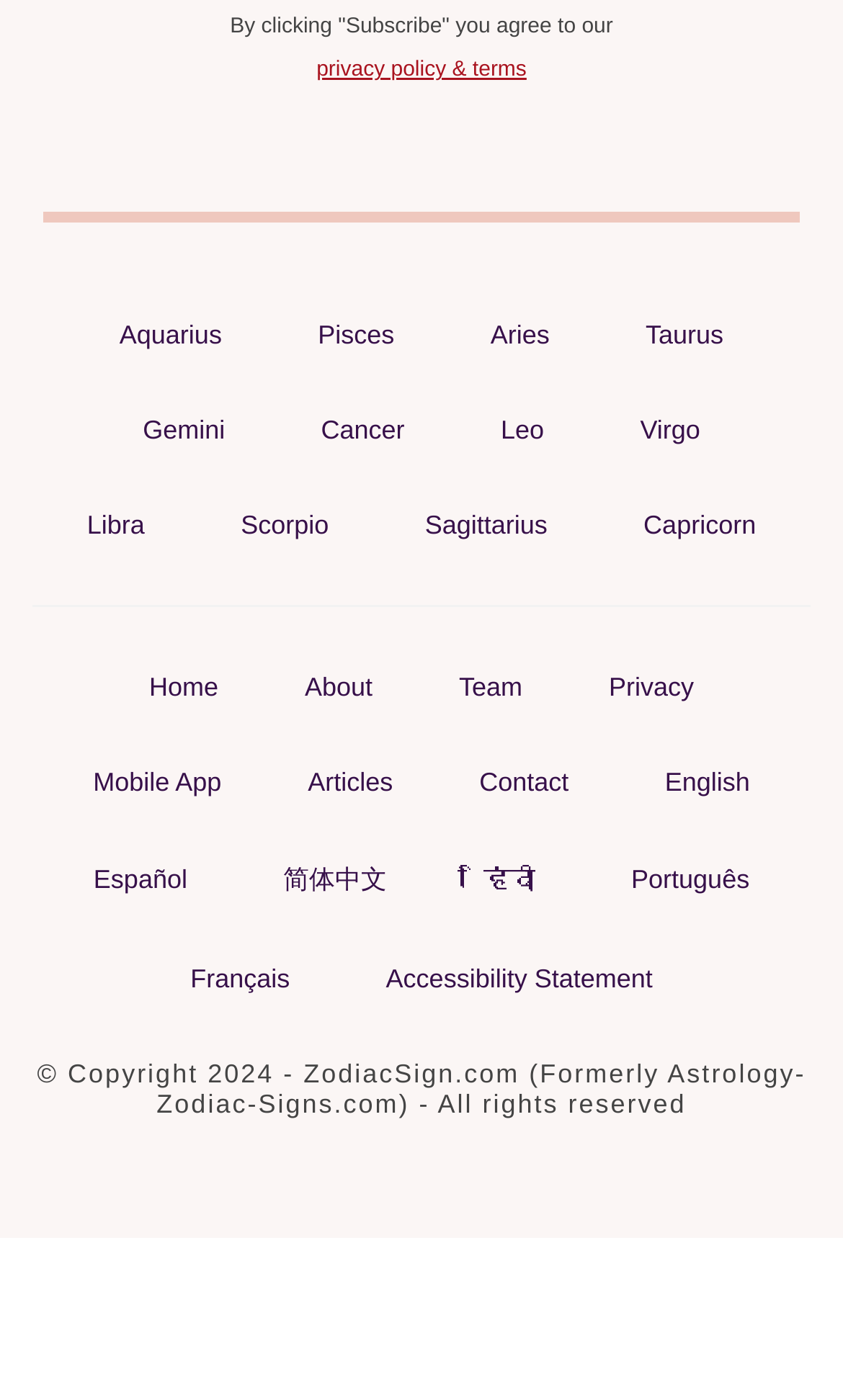Determine the coordinates of the bounding box for the clickable area needed to execute this instruction: "click on Aquarius".

[0.116, 0.221, 0.289, 0.258]